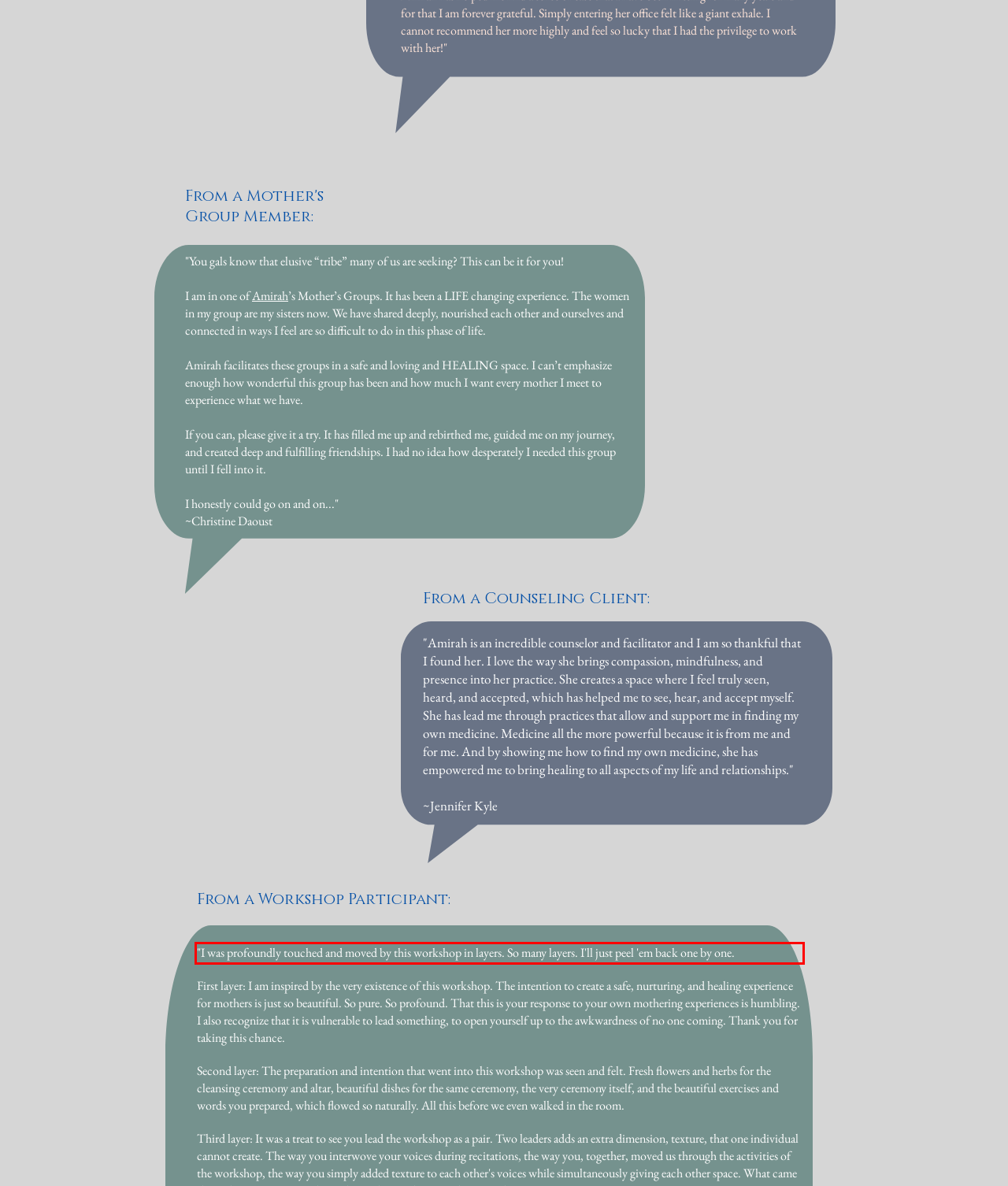Please perform OCR on the text content within the red bounding box that is highlighted in the provided webpage screenshot.

"I was profoundly touched and moved by this workshop in layers. So many layers. I'll just peel 'em back one by one.